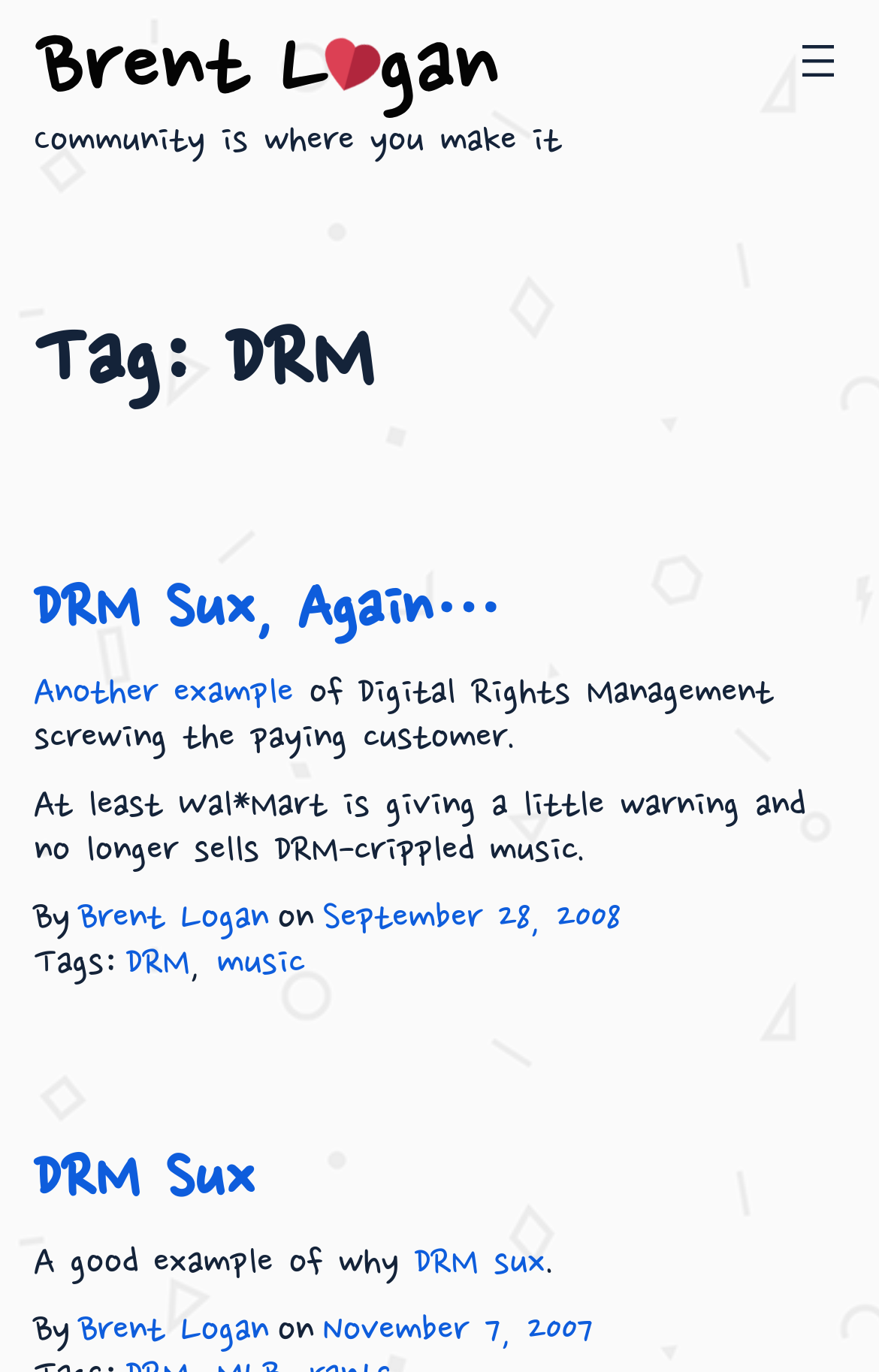What is the date of the latest article?
Please answer the question with a detailed response using the information from the screenshot.

The date of the latest article can be found in the 'By' section of the article titled 'DRM Sux, Again…', which says 'September 28, 2008'.